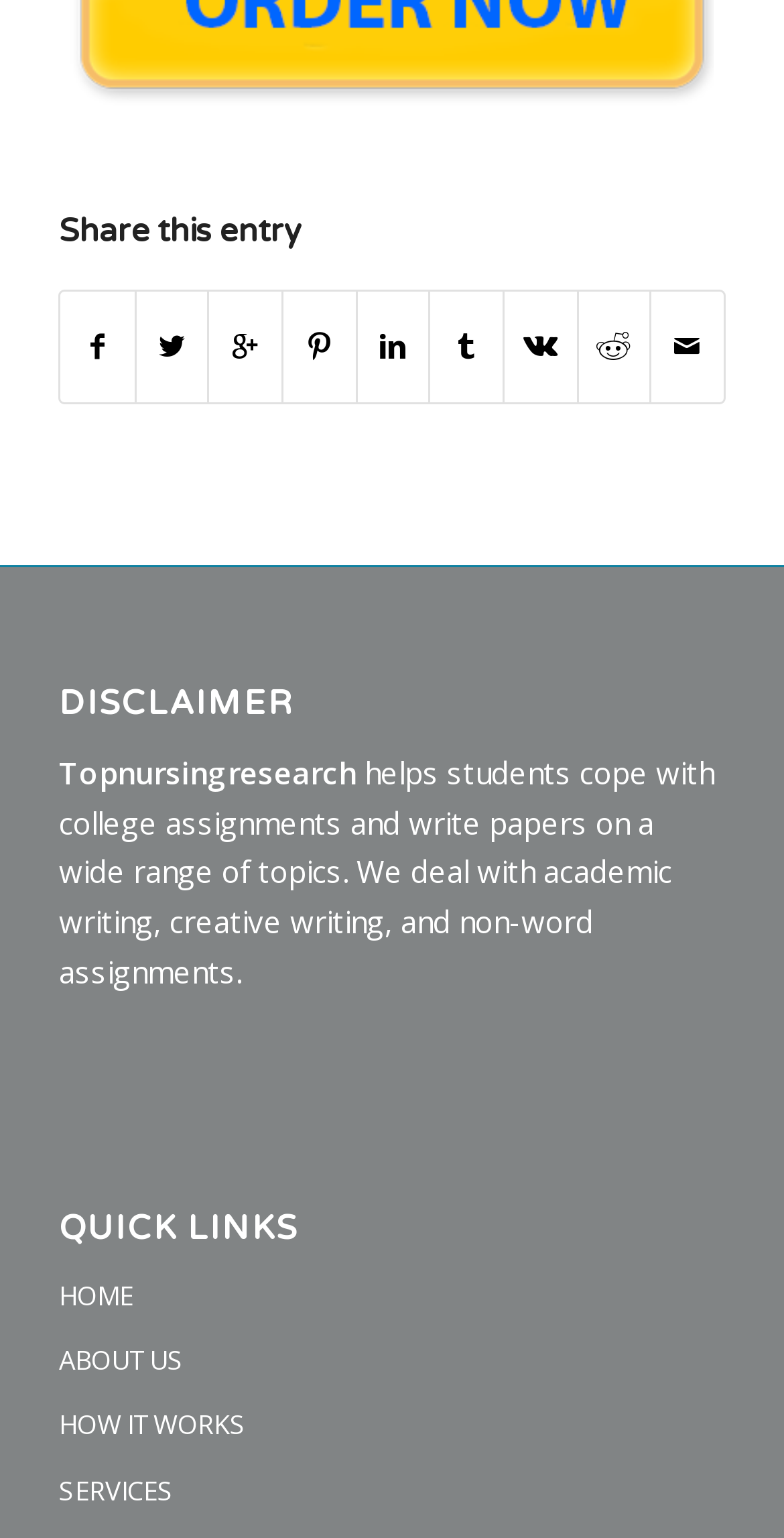Given the description "SERVICES", provide the bounding box coordinates of the corresponding UI element.

[0.075, 0.949, 0.925, 0.991]